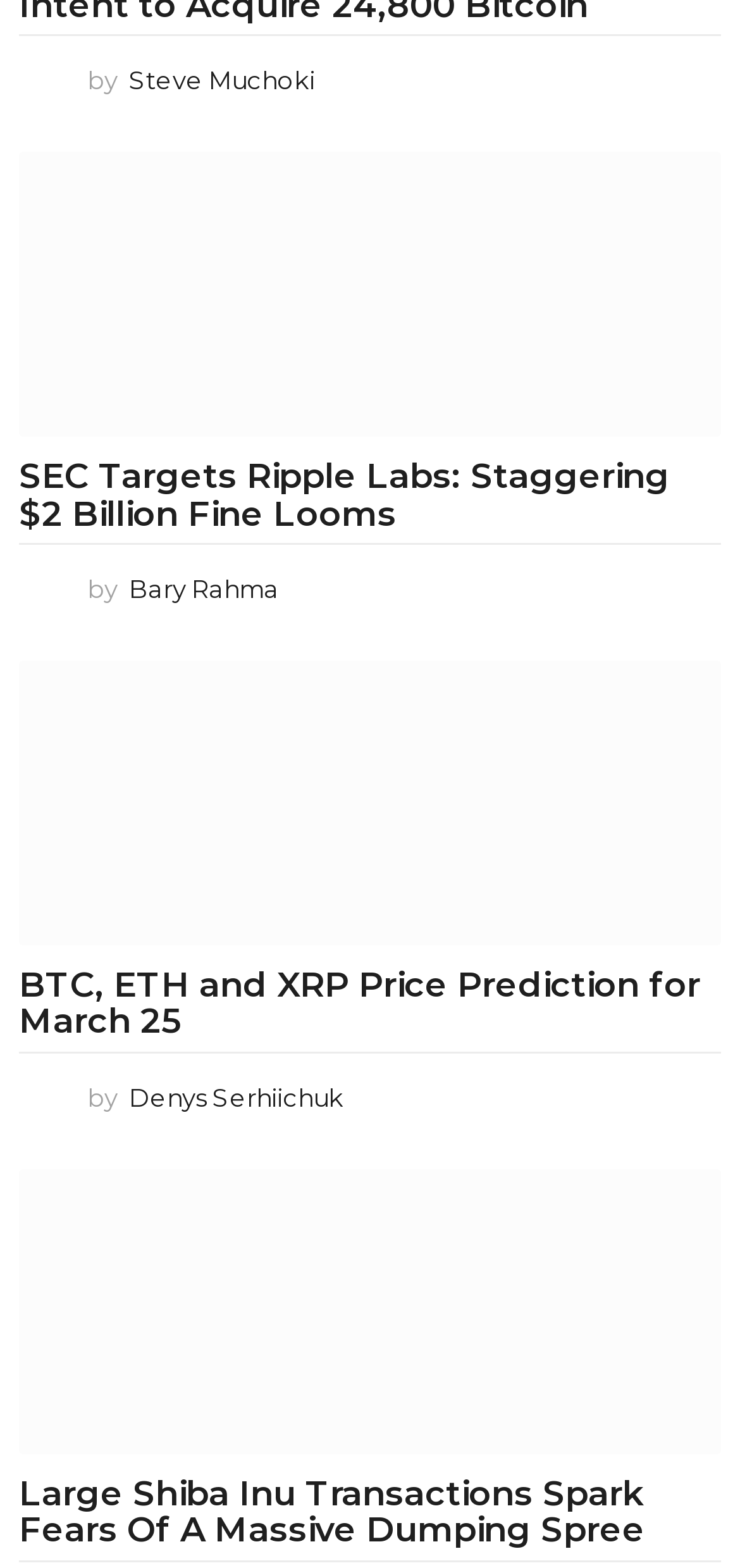Please identify the bounding box coordinates of the clickable area that will allow you to execute the instruction: "Read about Large Shiba Inu Transactions".

[0.026, 0.745, 0.974, 0.927]